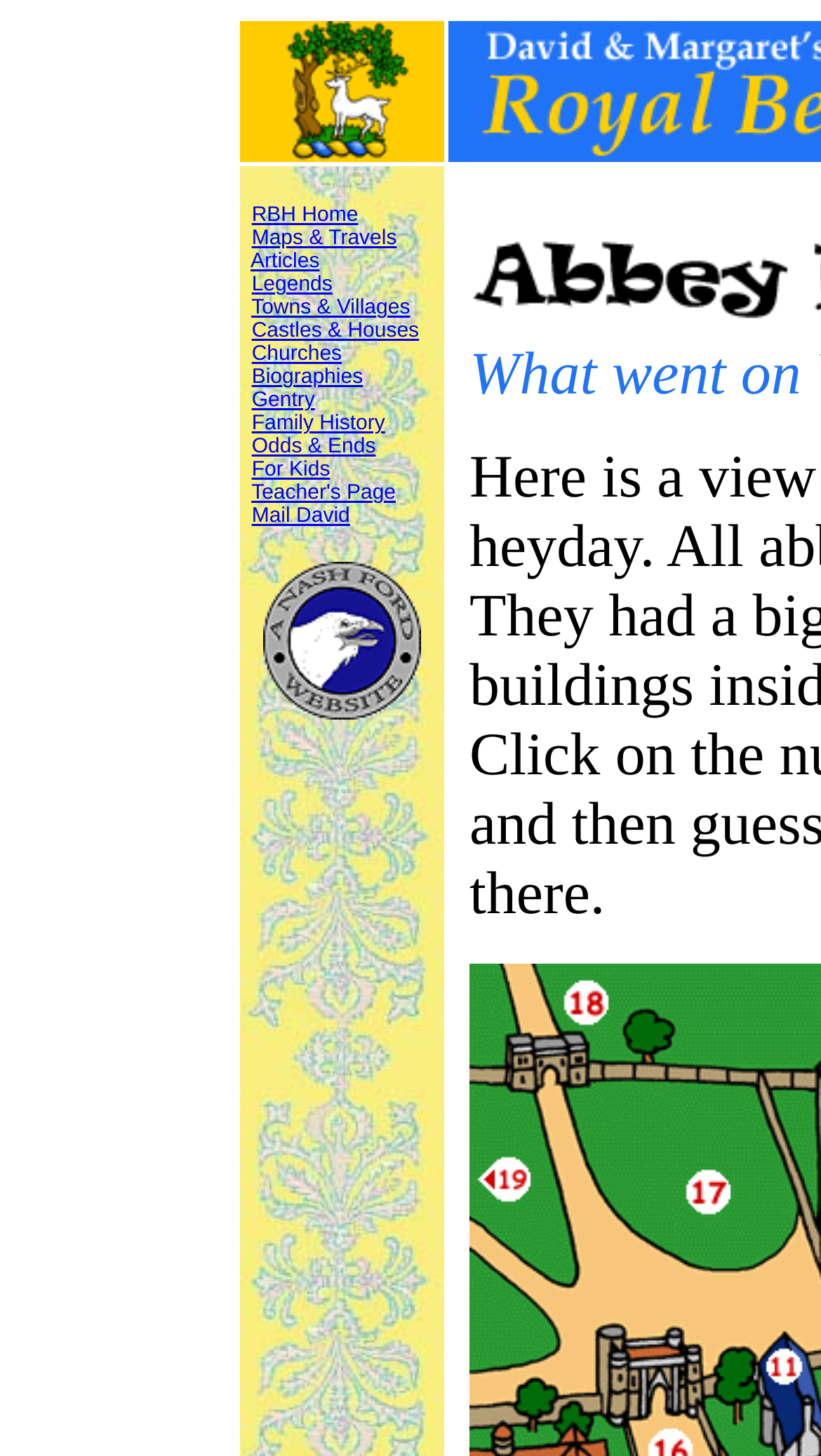Please answer the following question using a single word or phrase: 
How many links are there in the top menu?

14